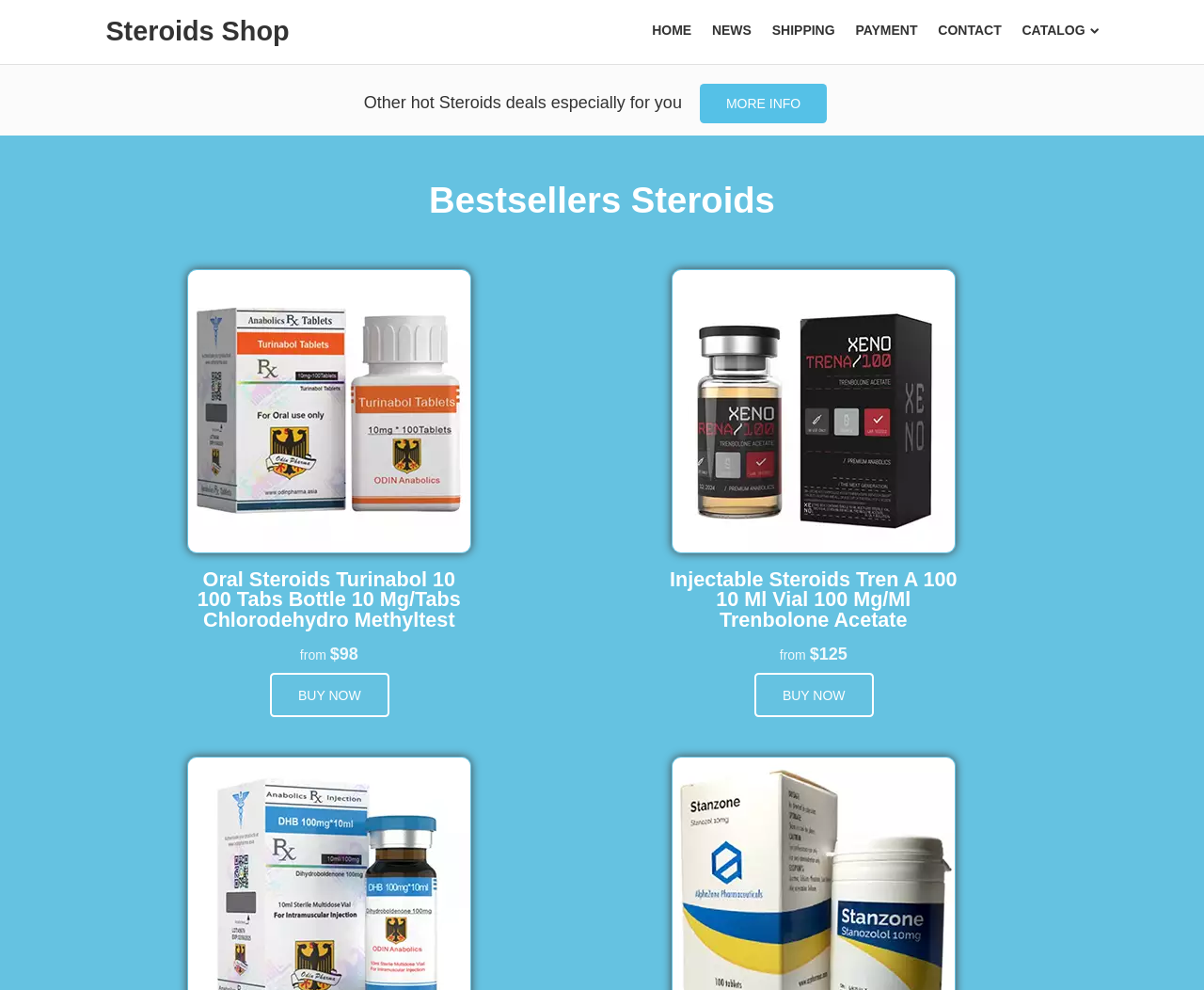What is the price of Oral Steroids Turinabol 10?
Using the screenshot, give a one-word or short phrase answer.

$98